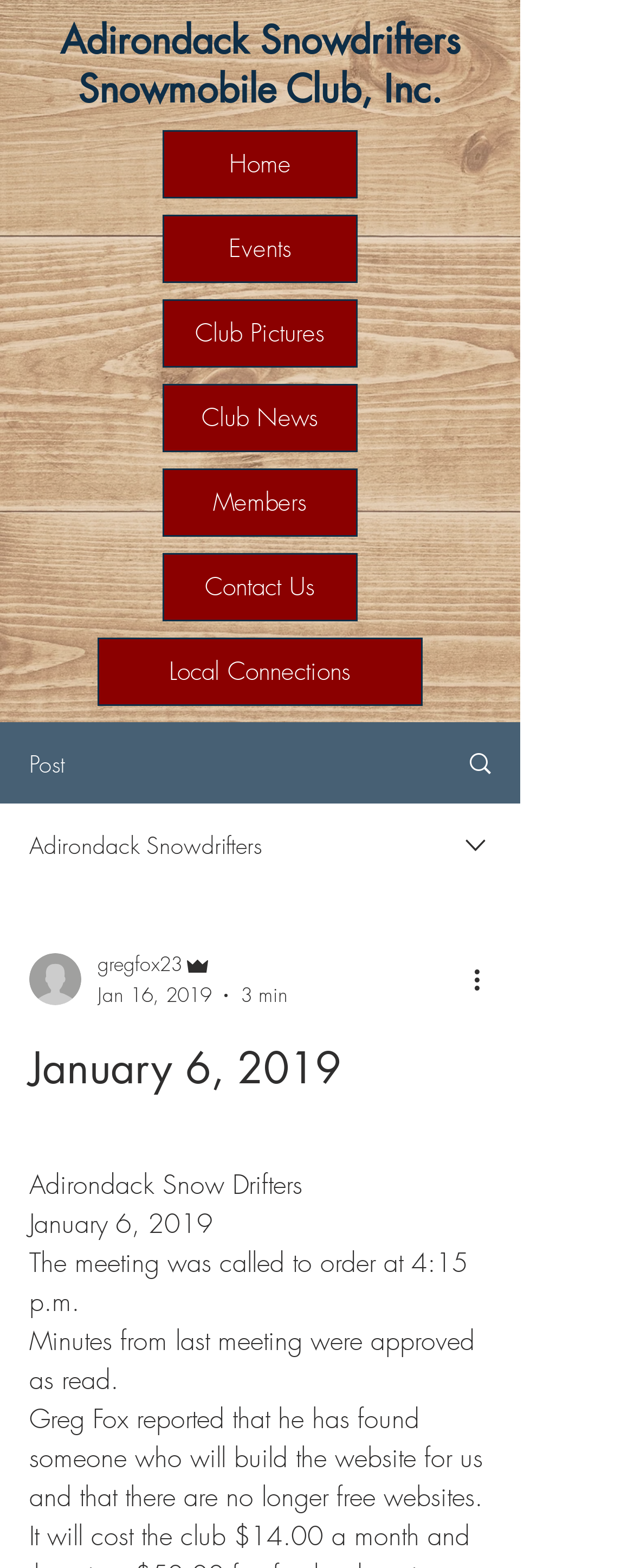What is the time when the meeting was called to order?
Using the screenshot, give a one-word or short phrase answer.

4:15 p.m.